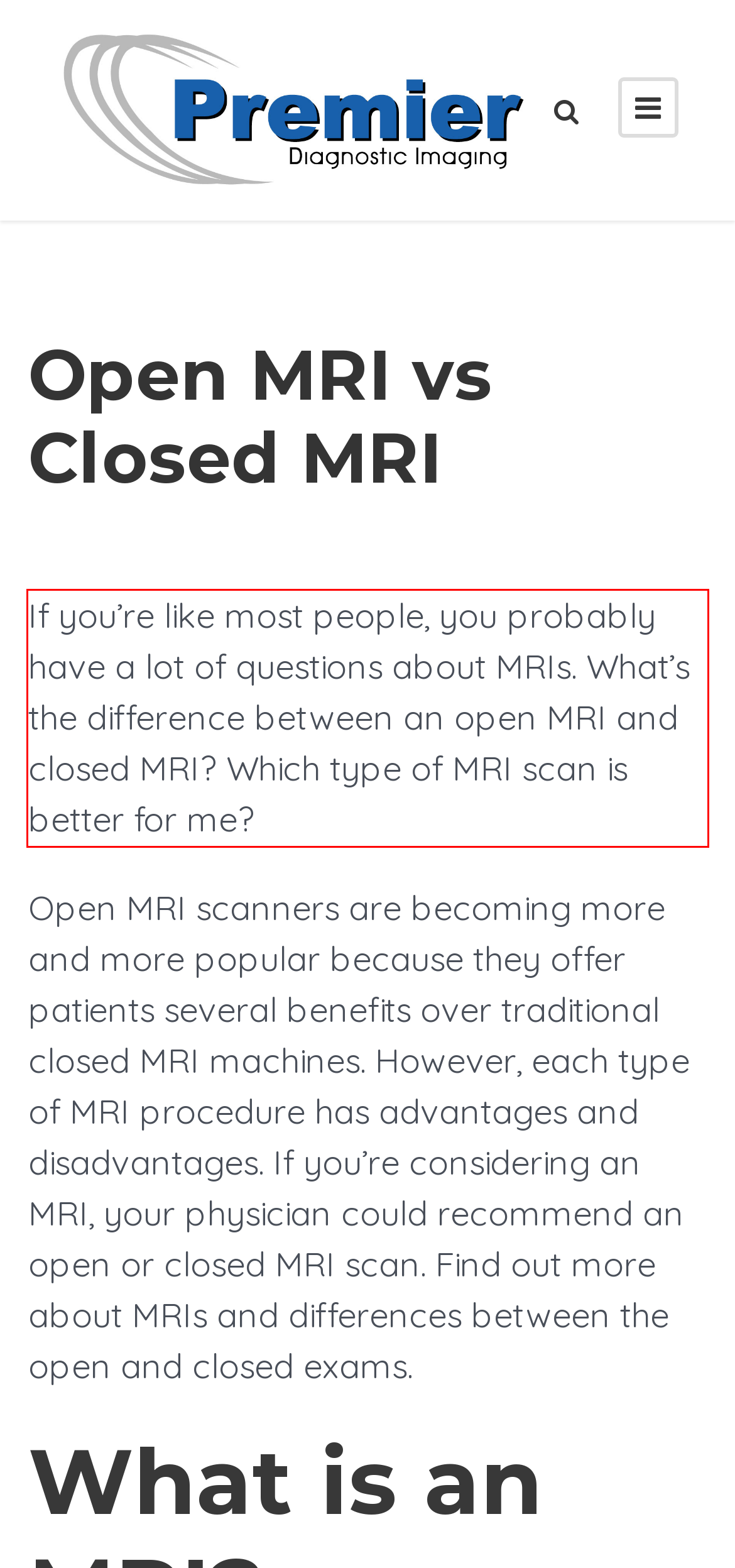You are provided with a screenshot of a webpage featuring a red rectangle bounding box. Extract the text content within this red bounding box using OCR.

If you’re like most people, you probably have a lot of questions about MRIs. What’s the difference between an open MRI and closed MRI? Which type of MRI scan is better for me?